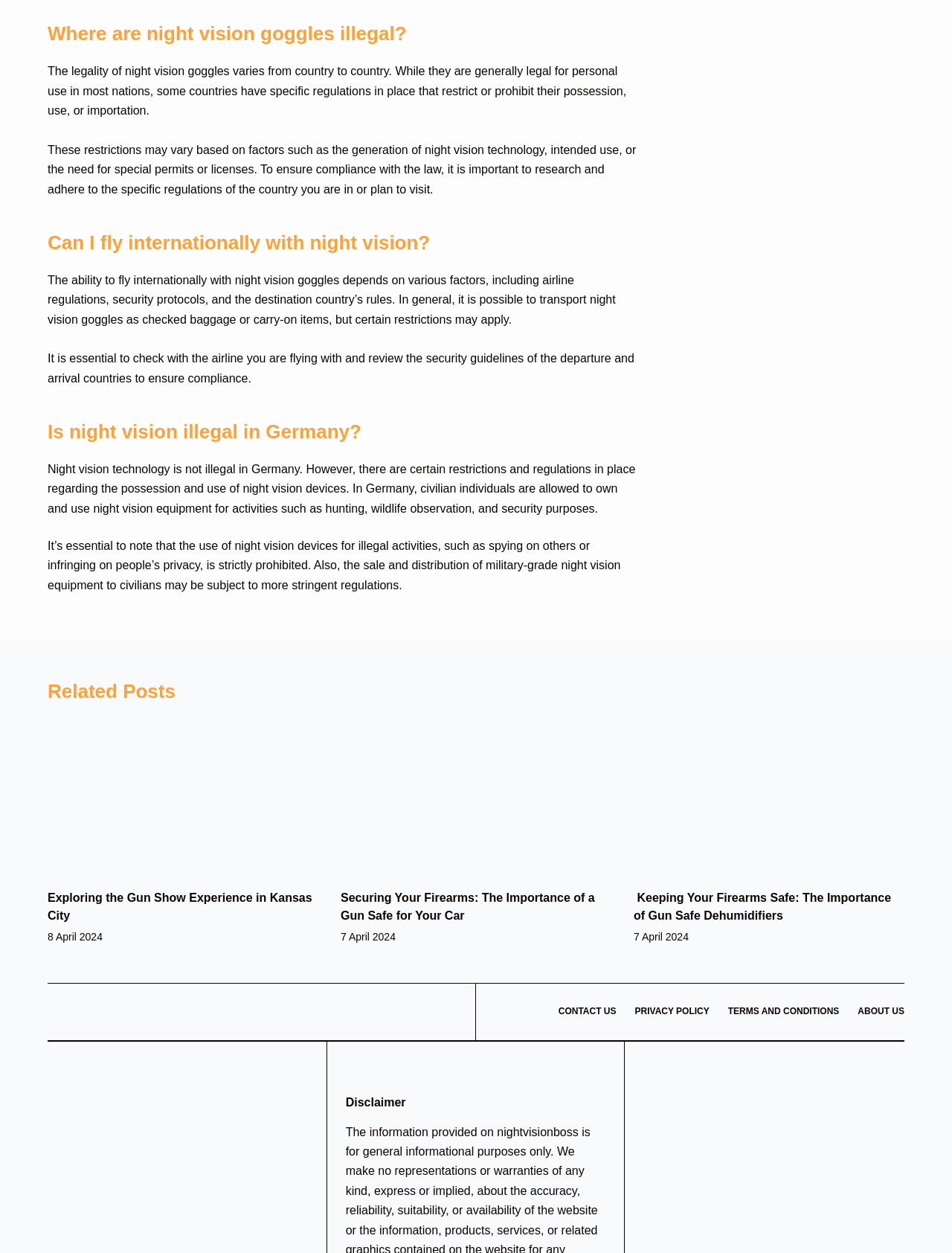Pinpoint the bounding box coordinates of the area that must be clicked to complete this instruction: "Click on 'CONTACT US' in the footer menu".

[0.577, 0.803, 0.657, 0.812]